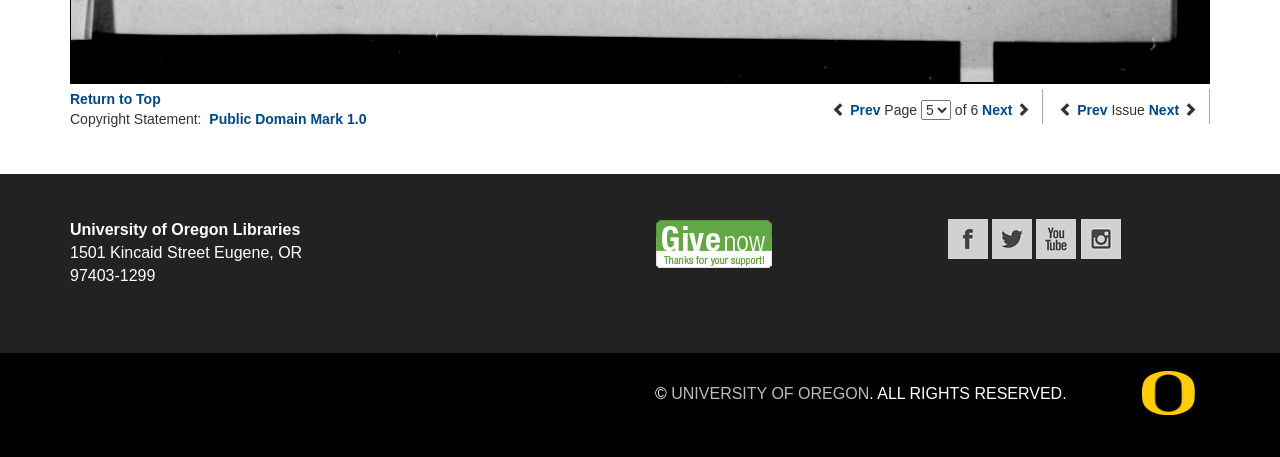Please respond to the question using a single word or phrase:
What is the name of the library?

University of Oregon Libraries